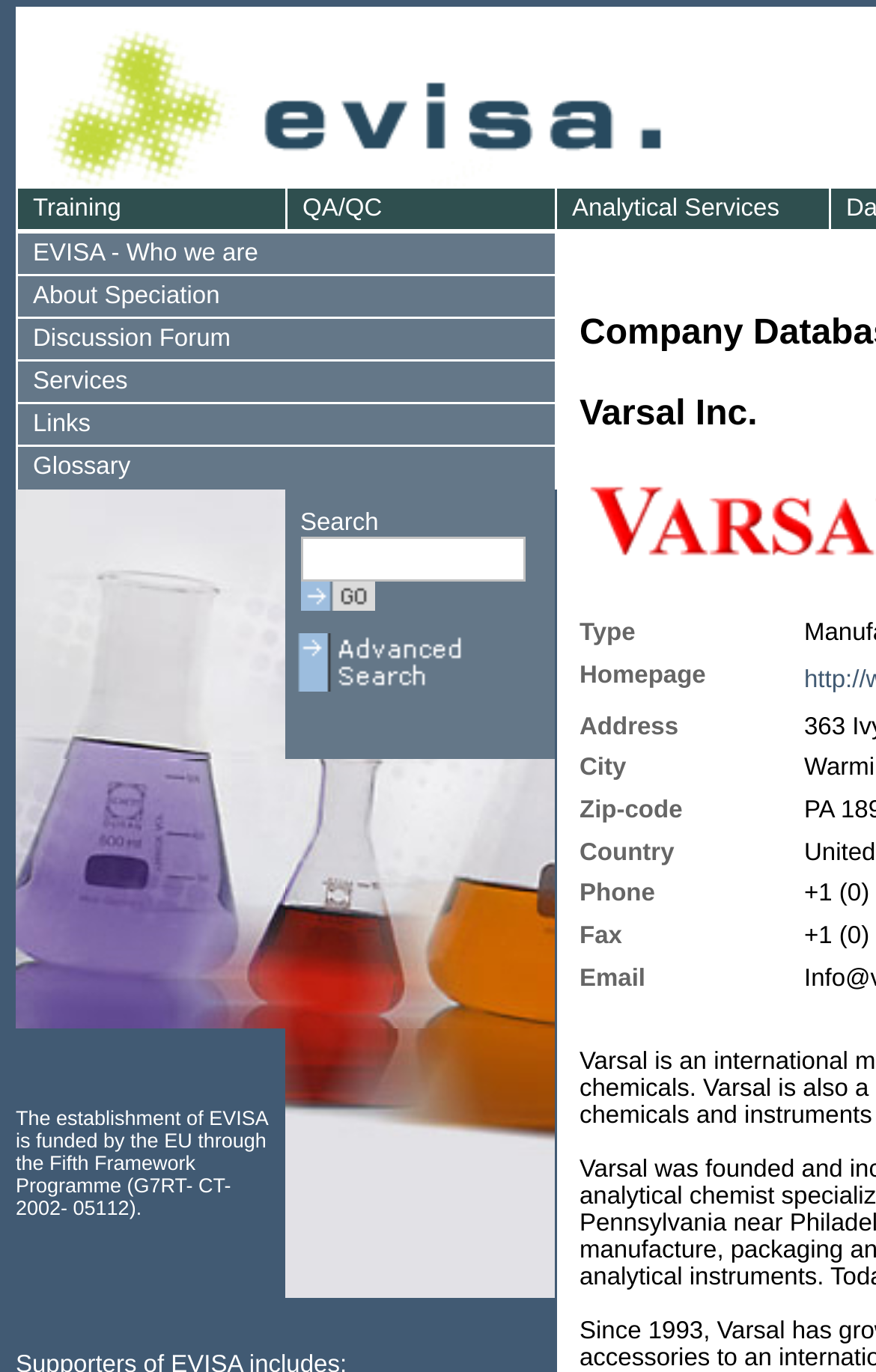How many main categories are there?
Answer the question with as much detail as possible.

There are four main categories on the webpage, which are 'Training', 'QA/QC', 'Analytical Services', and another category that is not explicitly labeled. These categories are arranged horizontally across the top of the webpage.